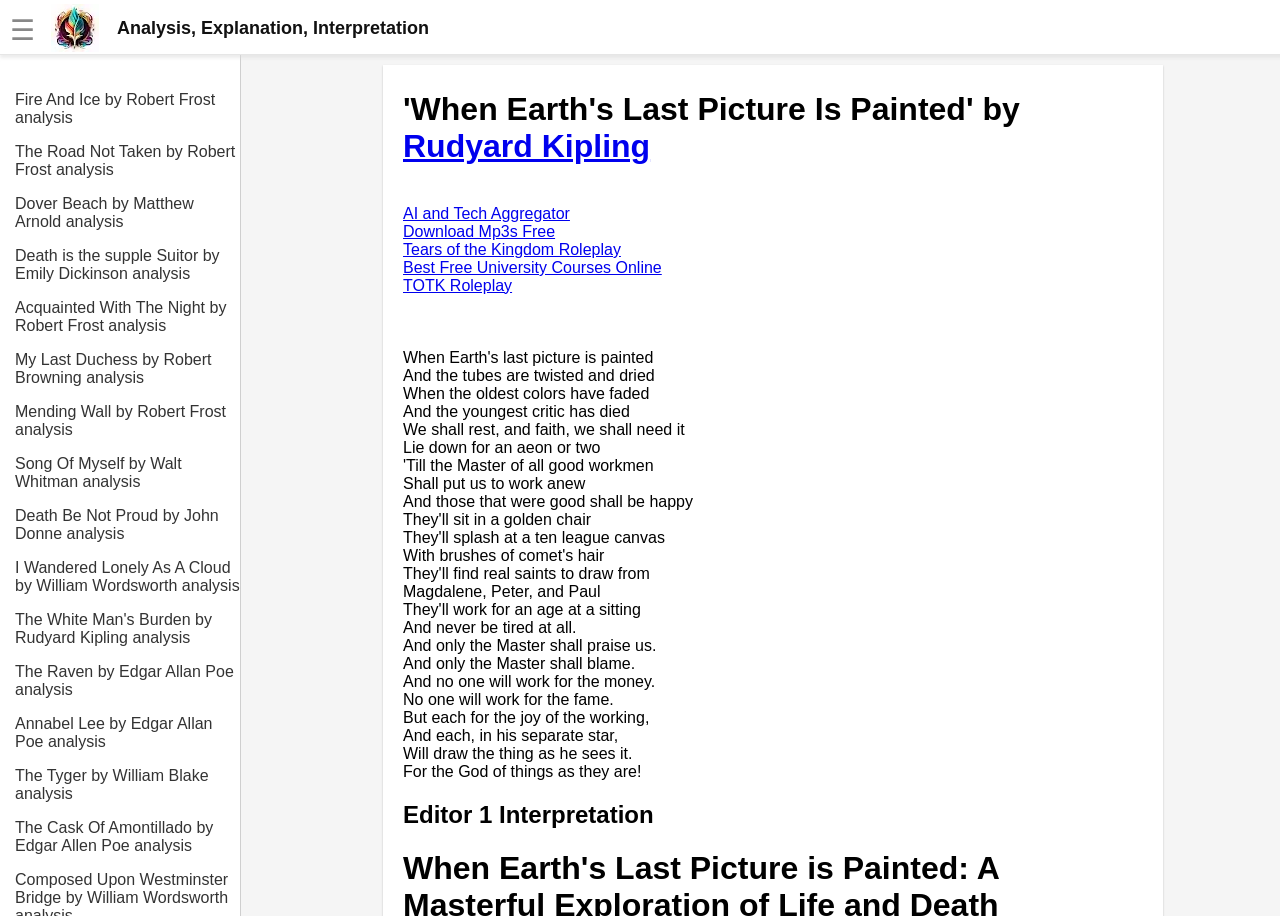Based on the element description "Tears of the Kingdom Roleplay", predict the bounding box coordinates of the UI element.

[0.315, 0.263, 0.485, 0.282]